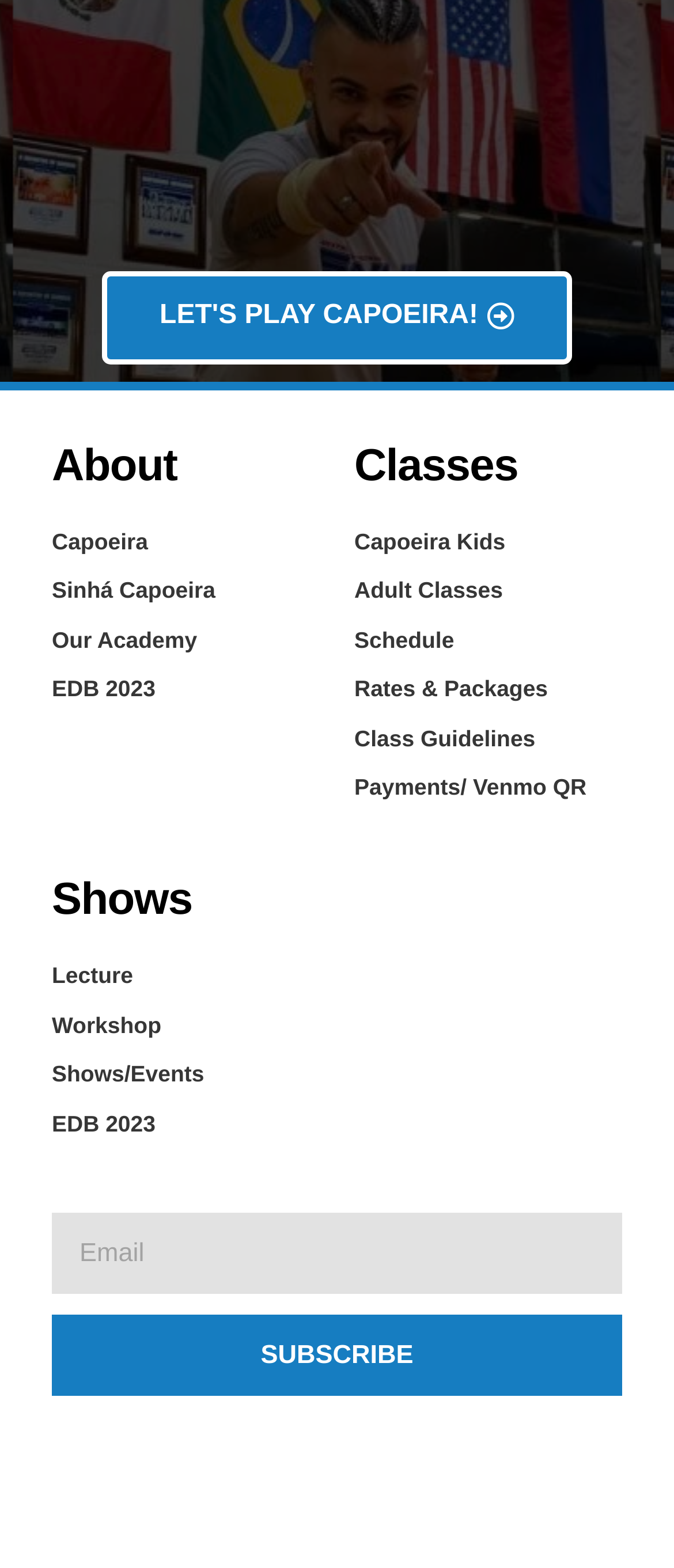Please locate the clickable area by providing the bounding box coordinates to follow this instruction: "Subscribe with your email".

[0.077, 0.773, 0.923, 0.825]